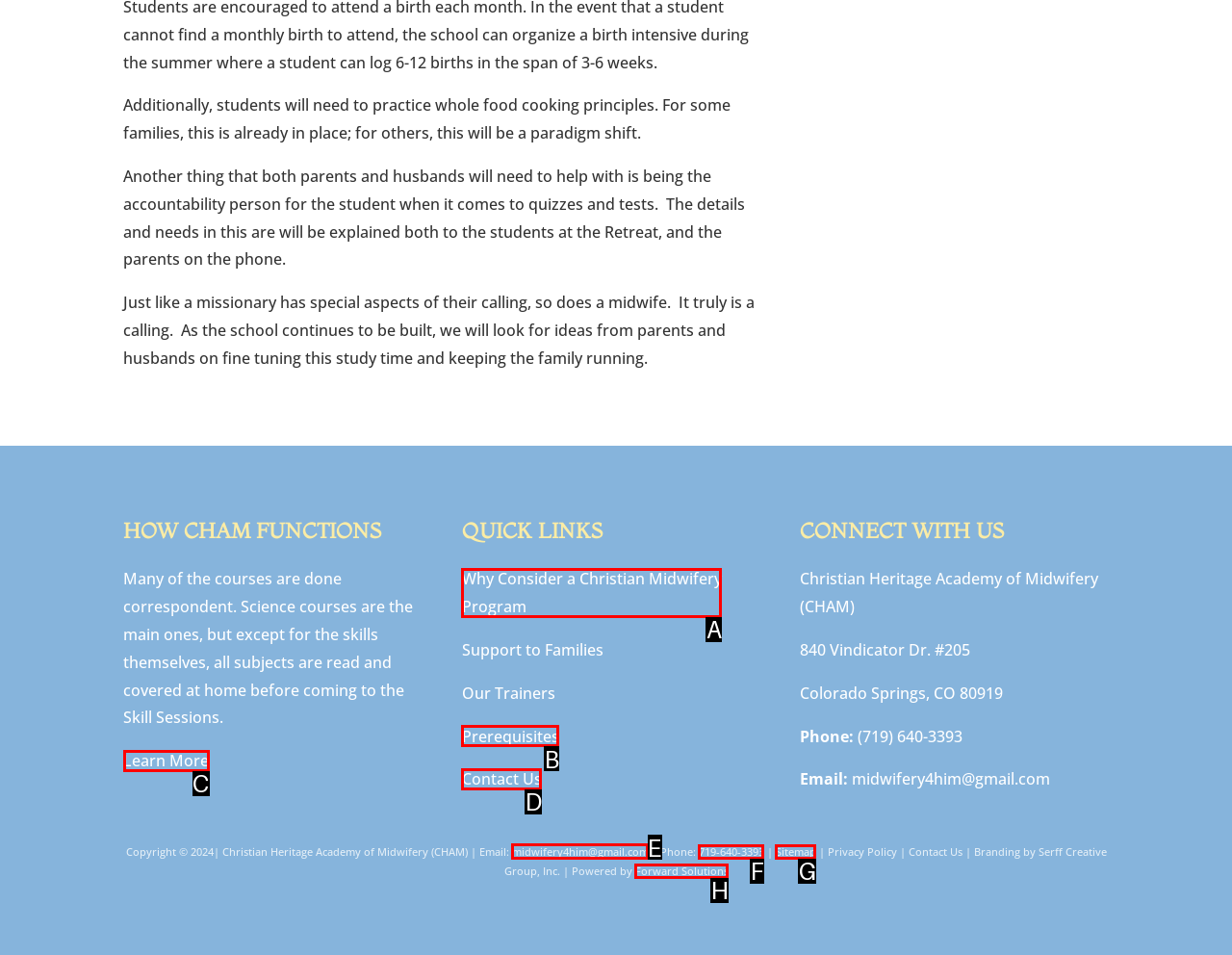From the options shown in the screenshot, tell me which lettered element I need to click to complete the task: Email CHAM.

E